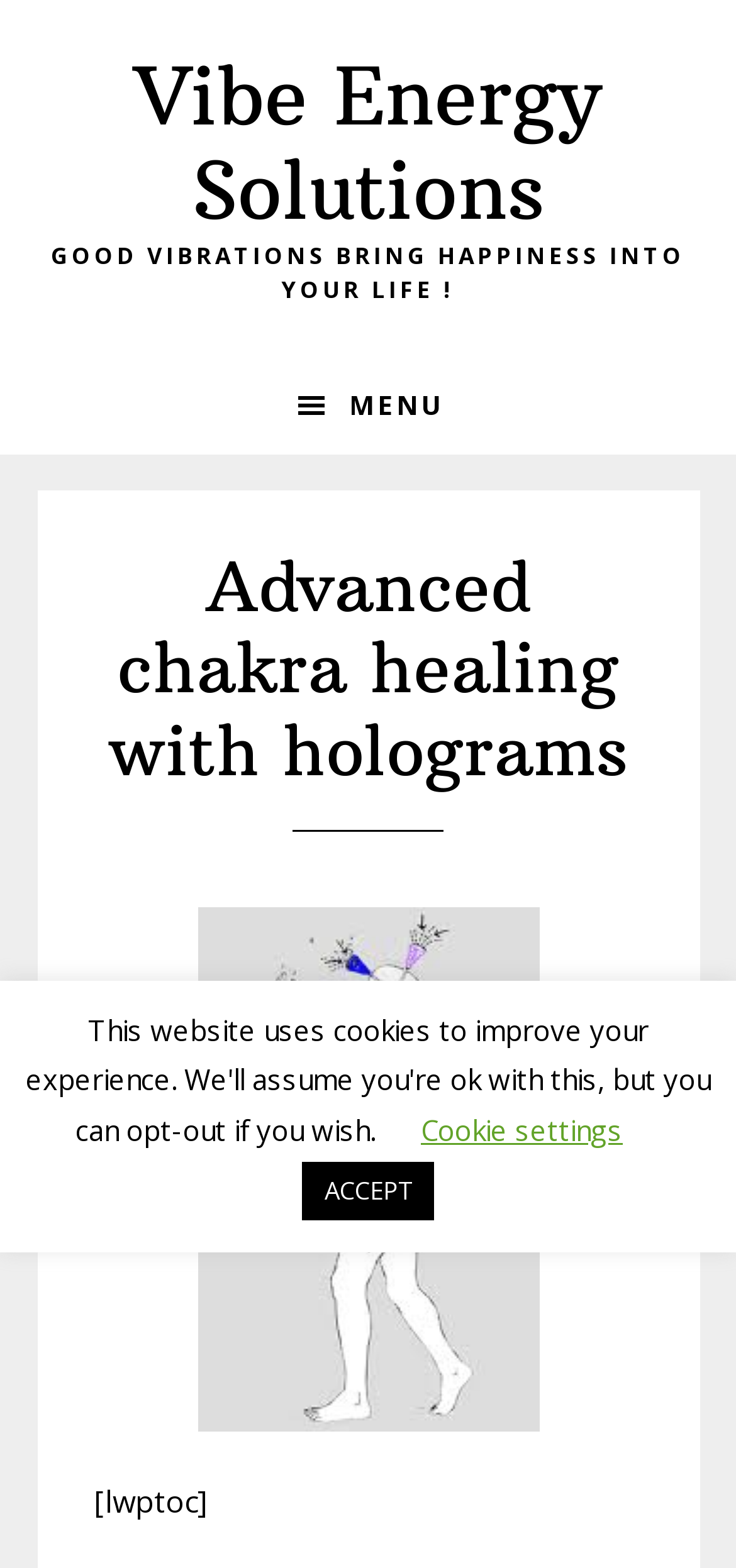What is the purpose of the button with a menu icon? Observe the screenshot and provide a one-word or short phrase answer.

To open a menu